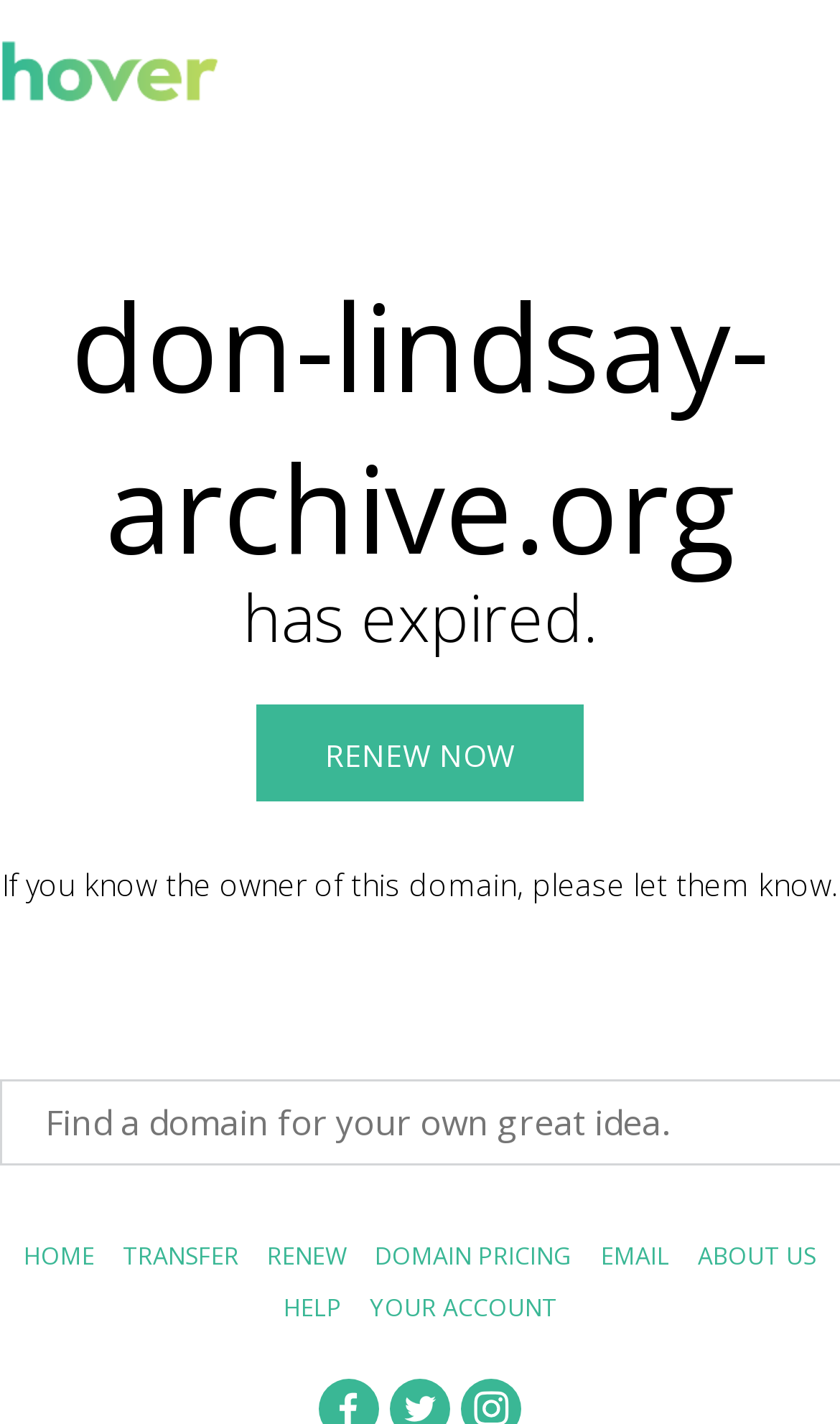What is the status of don-lindsay-archive.org?
Look at the image and respond with a single word or a short phrase.

expired